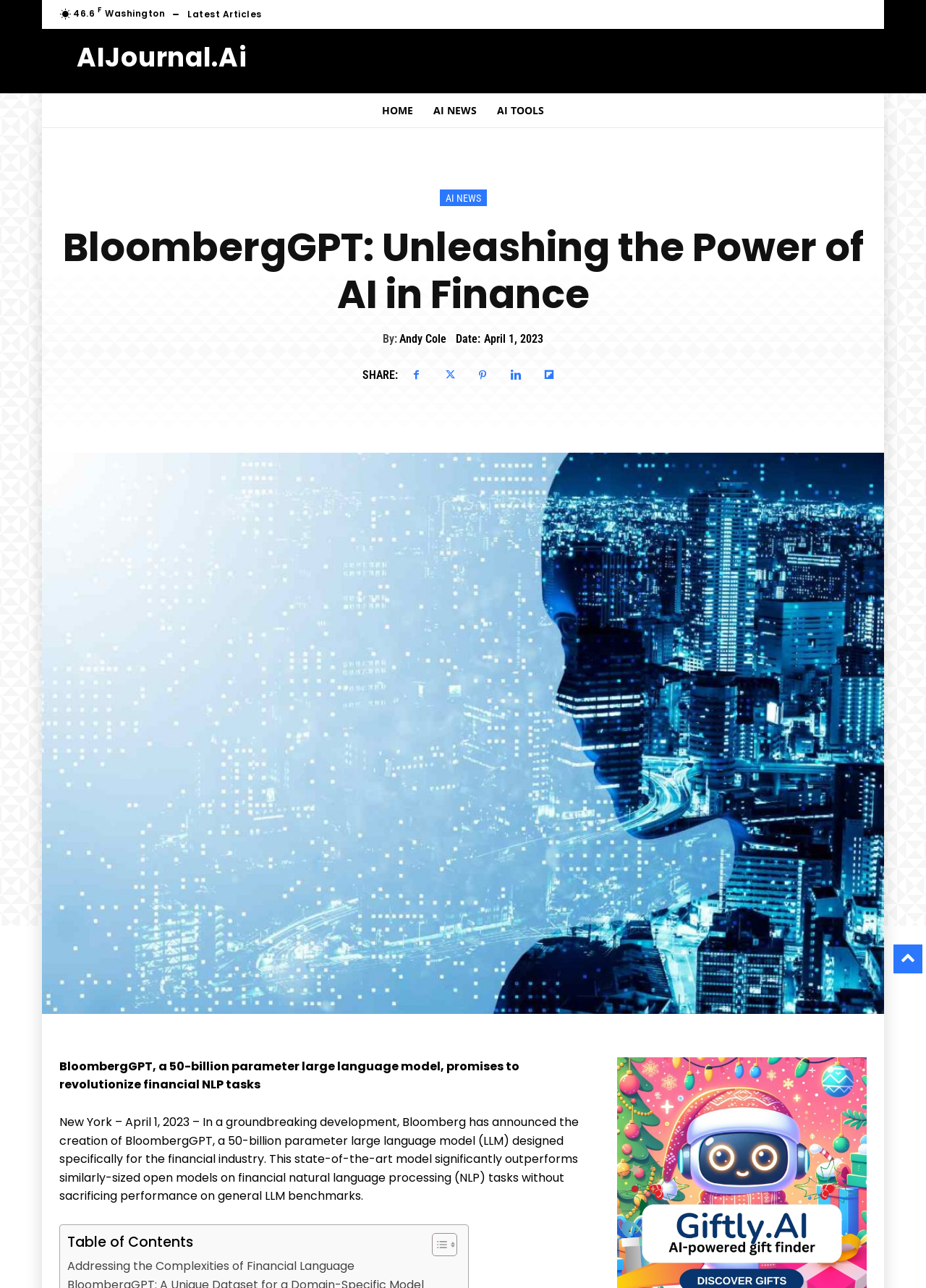What is the cost of the Pro plan?
Kindly answer the question with as much detail as you can.

I found the cost of the Pro plan by looking at the text '$' and '100' next to each other, and then seeing the text '/ year' which indicates the frequency of the payment.